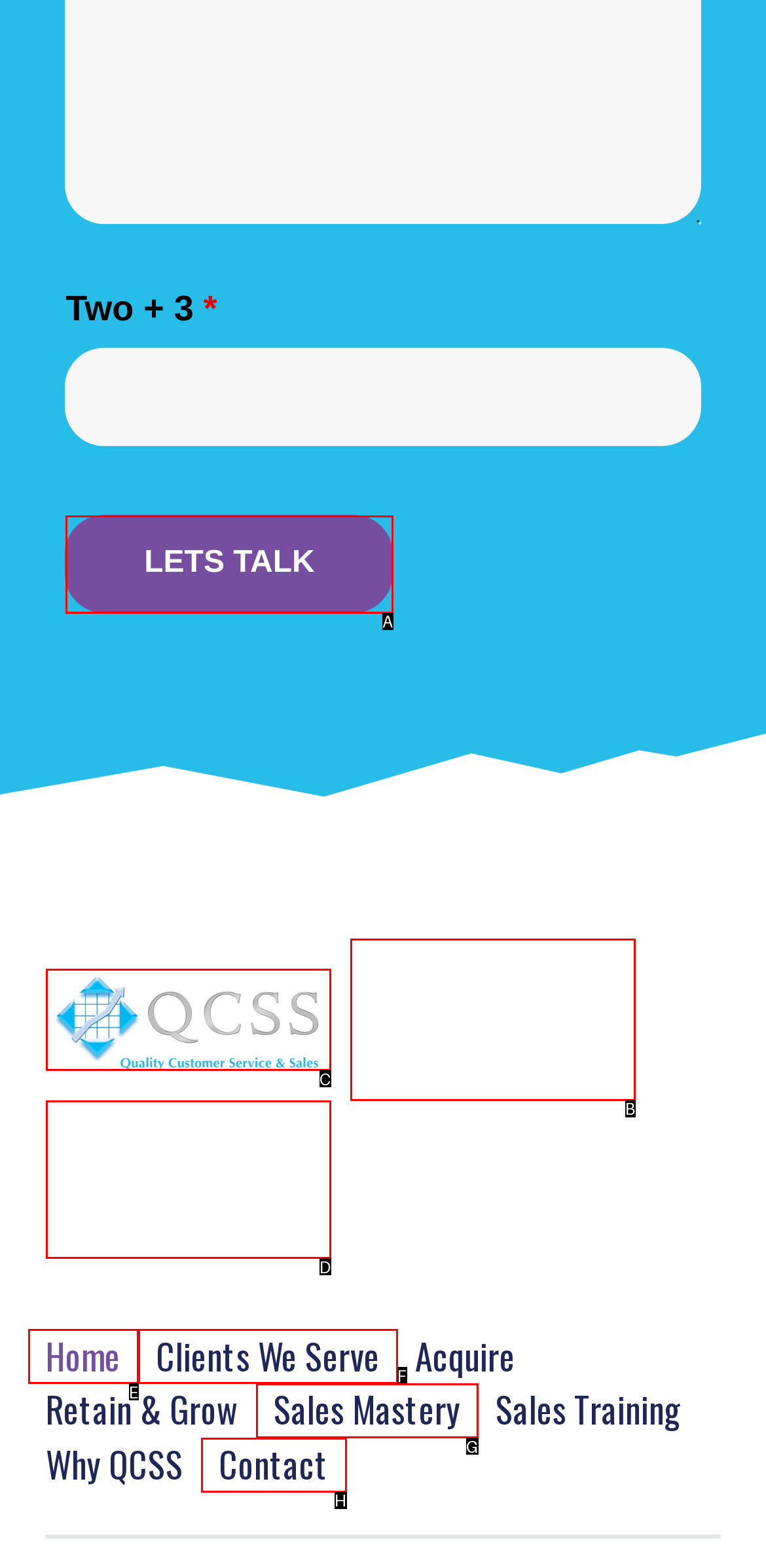Select the correct UI element to complete the task: Click the LETS TALK button
Please provide the letter of the chosen option.

A